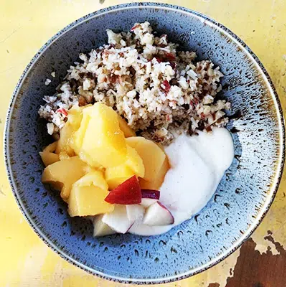What is the color of the table surface?
Using the information from the image, provide a comprehensive answer to the question.

The caption states that the bowl is set on a 'rustic, yellow table surface', which indicates that the table surface is yellow in color.